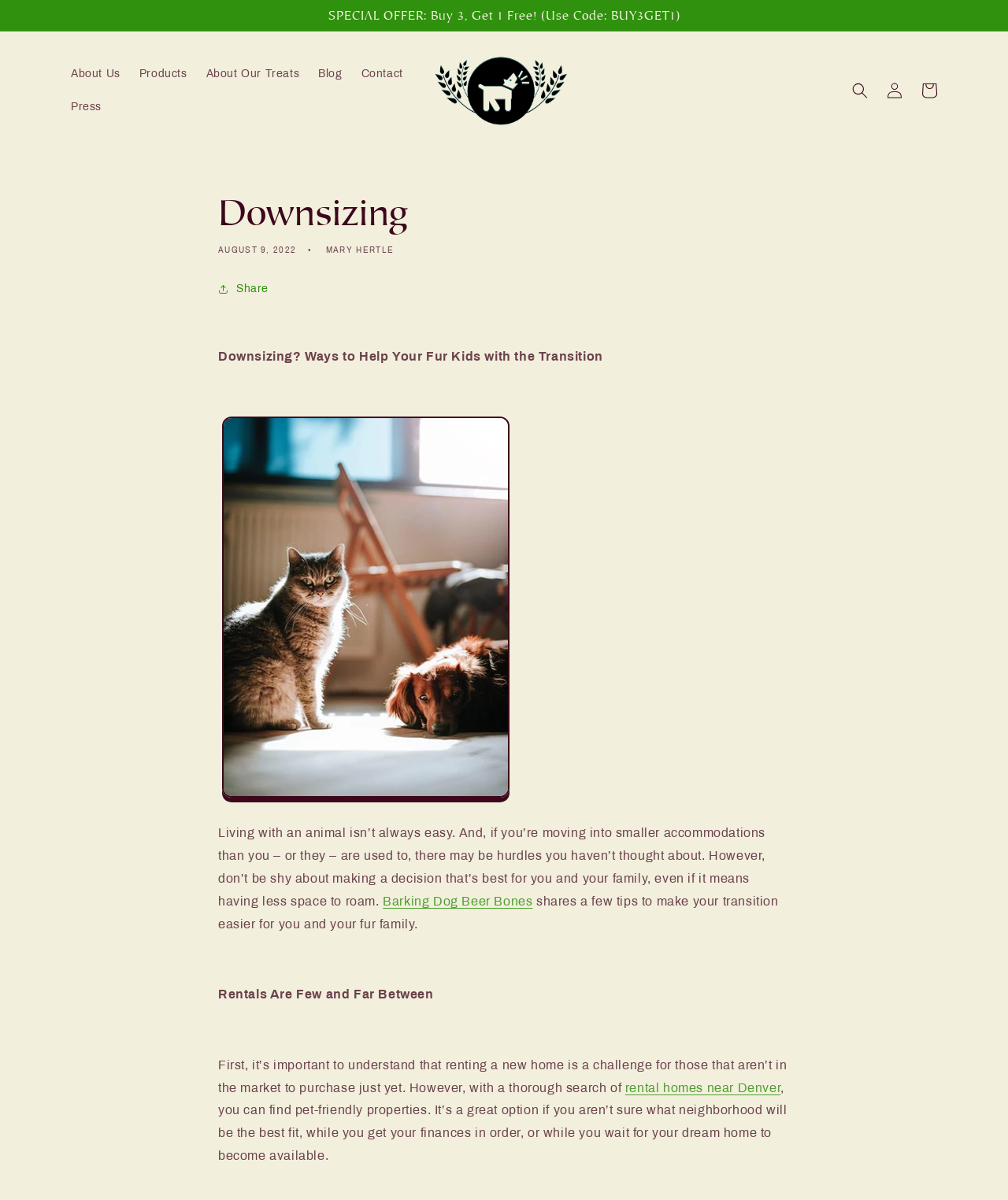Respond concisely with one word or phrase to the following query:
What is the topic of the article?

Downsizing with pets